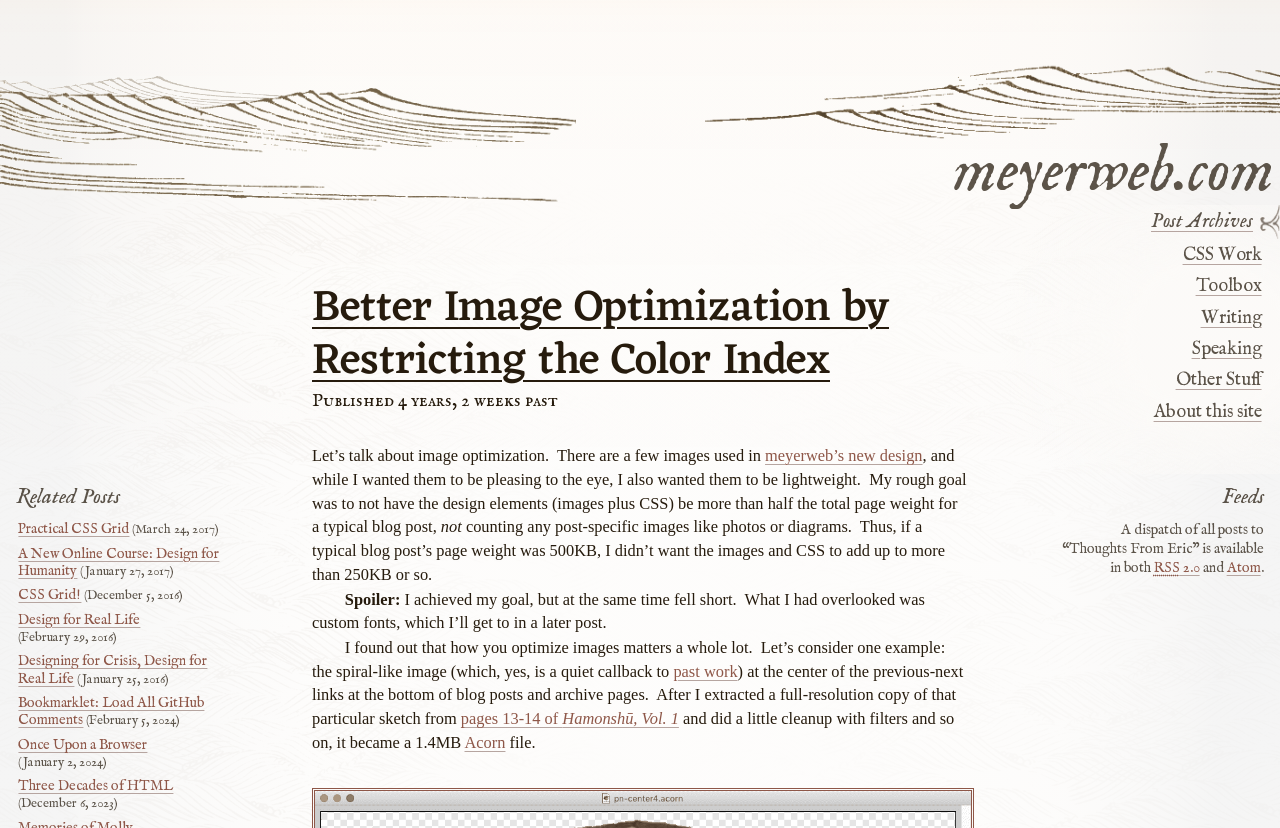Please specify the bounding box coordinates of the area that should be clicked to accomplish the following instruction: "Click the 'RSS 2.0' link". The coordinates should consist of four float numbers between 0 and 1, i.e., [left, top, right, bottom].

[0.901, 0.675, 0.937, 0.697]